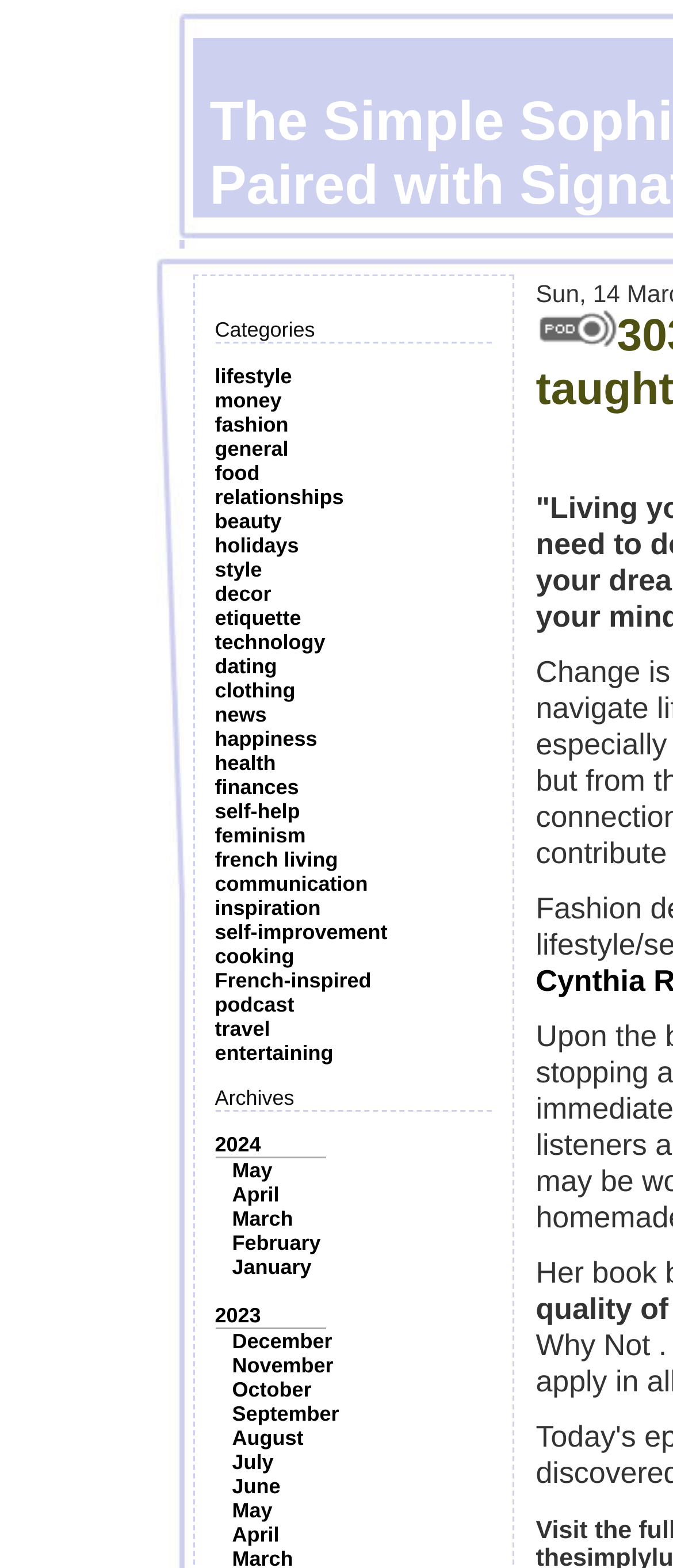Please identify the bounding box coordinates of the element's region that needs to be clicked to fulfill the following instruction: "Read the posts from May". The bounding box coordinates should consist of four float numbers between 0 and 1, i.e., [left, top, right, bottom].

[0.345, 0.739, 0.405, 0.754]